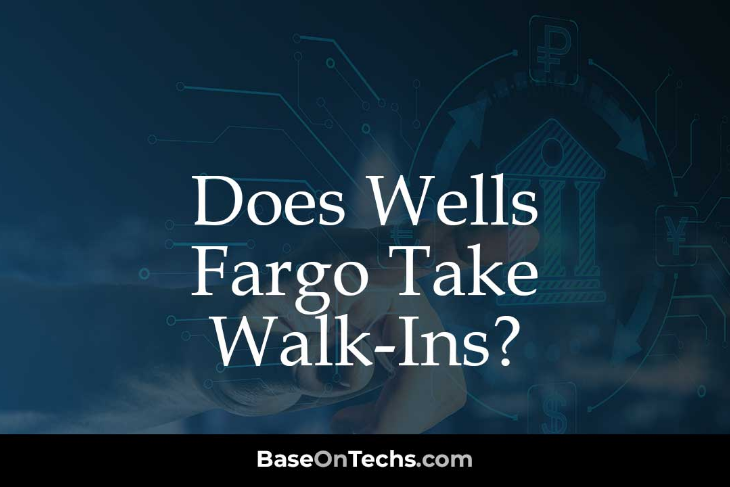Provide your answer to the question using just one word or phrase: What is the source of the information?

BaseOnTechs.com